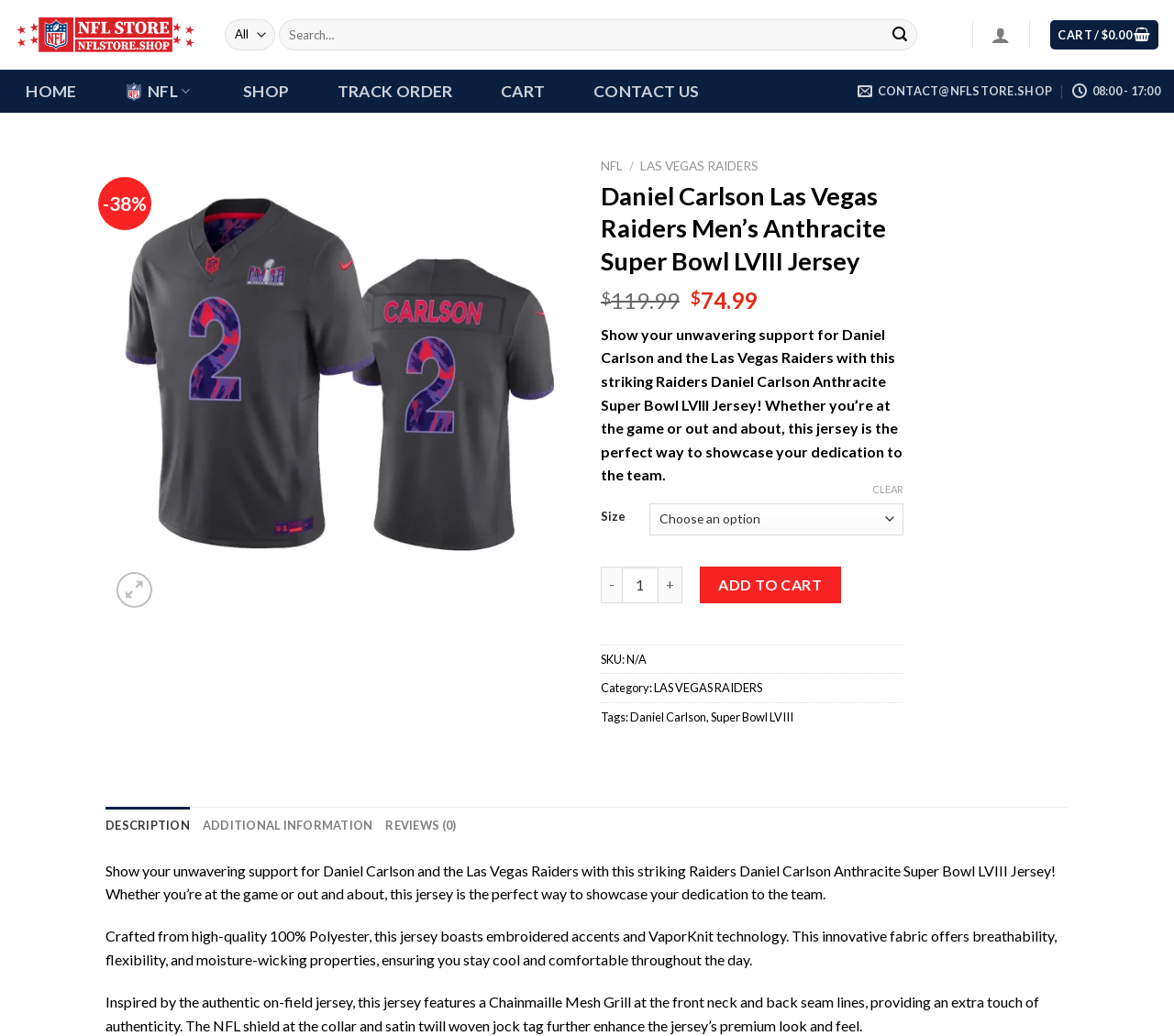Describe in detail what you see on the webpage.

This webpage is an online store selling NFL jerseys, specifically featuring a Daniel Carlson Las Vegas Raiders Men's Anthracite Super Bowl LVIII Jersey. At the top of the page, there is a navigation menu with links to "HOME", "NFL", "SHOP", "TRACK ORDER", "CART", and "CONTACT US". On the top right, there is a search bar with a submit button and a cart icon with a price of $0.00.

Below the navigation menu, there is a large image of the jersey, accompanied by a description of the product, including its original and current prices. The description highlights the jersey's features, such as its high-quality polyester material, embroidered accents, and VaporKnit technology.

To the right of the image, there is a section to select the size of the jersey, with a dropdown menu and a "CLEAR" button. Below this, there are buttons to adjust the quantity of the jersey, an "ADD TO CART" button, and a section displaying the product's SKU, category, and tags.

Further down the page, there is a tab list with three tabs: "DESCRIPTION", "ADDITIONAL INFORMATION", and "REVIEWS (0)". The "DESCRIPTION" tab is selected by default and displays a detailed description of the jersey, including its features and materials.